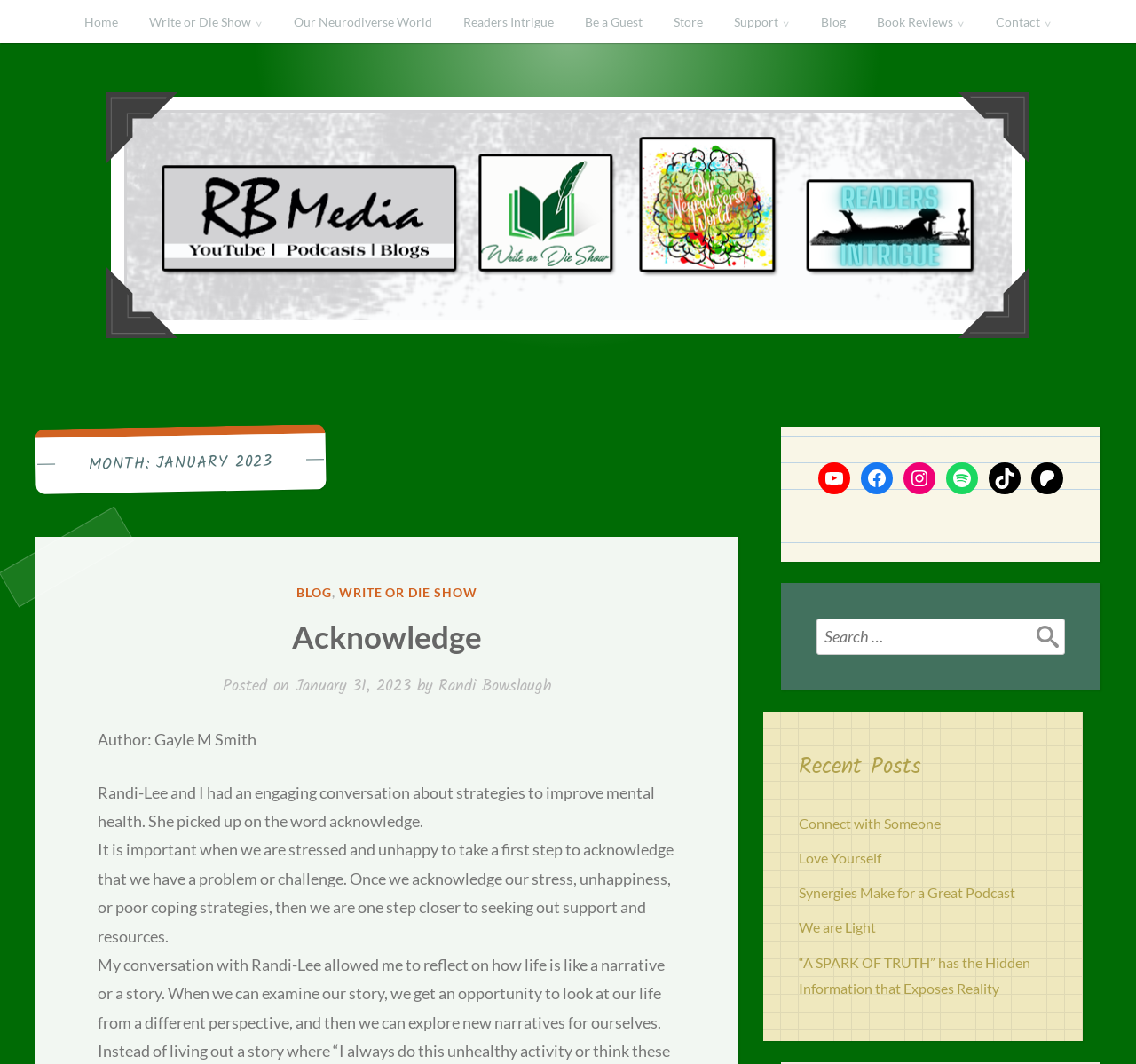Show the bounding box coordinates for the HTML element described as: "Love Yourself".

[0.703, 0.798, 0.776, 0.814]